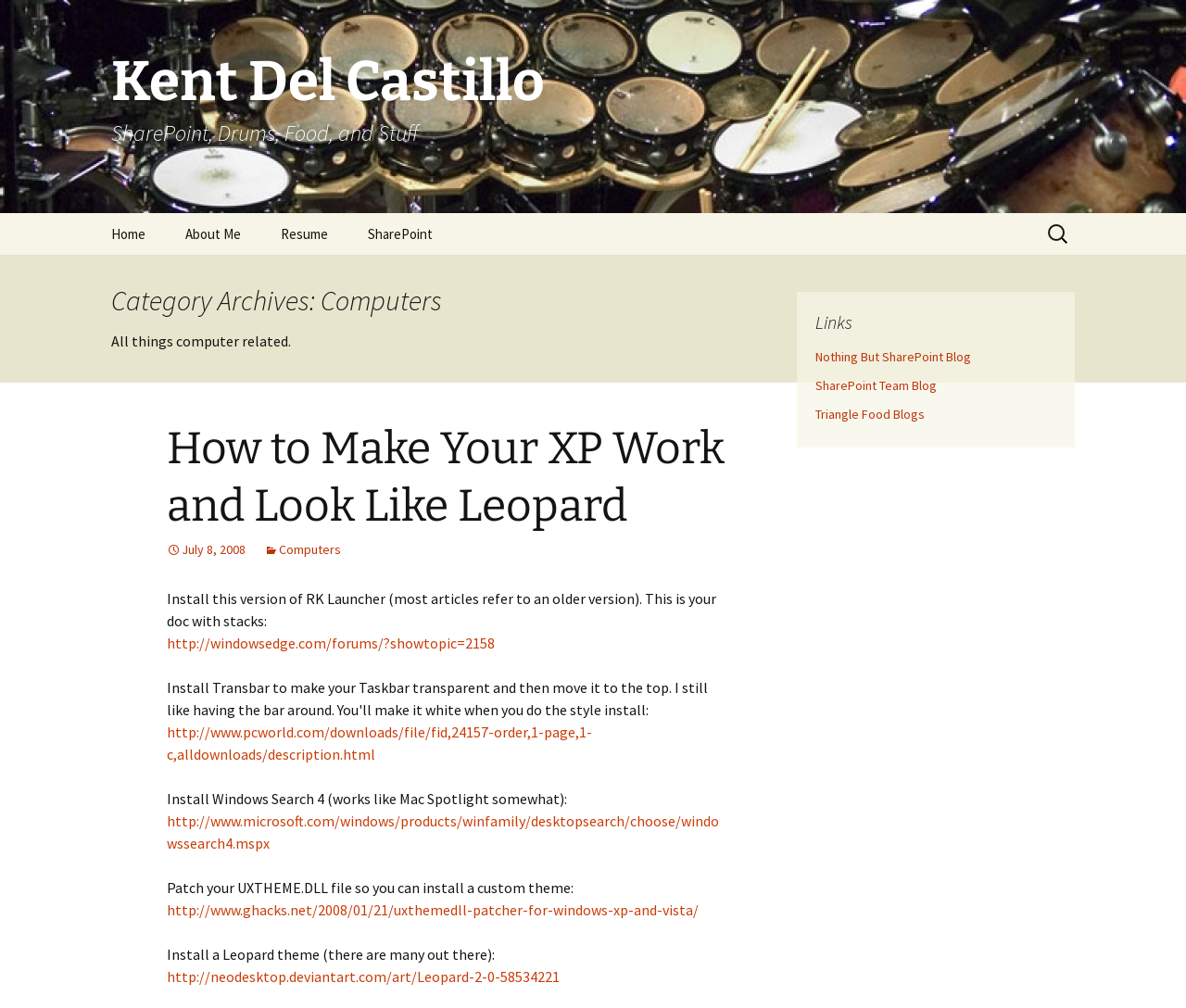Answer the question with a brief word or phrase:
What are the links under the 'Links' heading?

SharePoint and food blogs